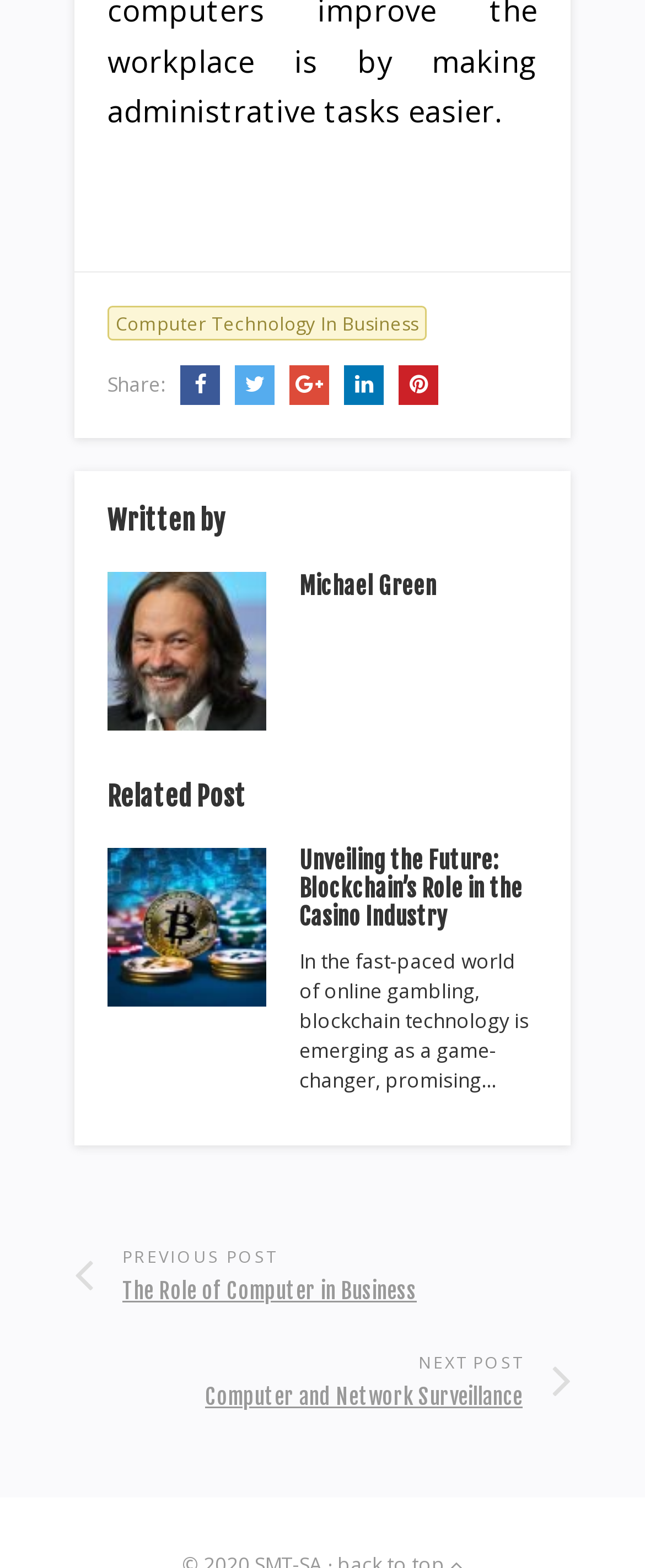Indicate the bounding box coordinates of the element that needs to be clicked to satisfy the following instruction: "View the author's profile". The coordinates should be four float numbers between 0 and 1, i.e., [left, top, right, bottom].

[0.464, 0.365, 0.677, 0.383]